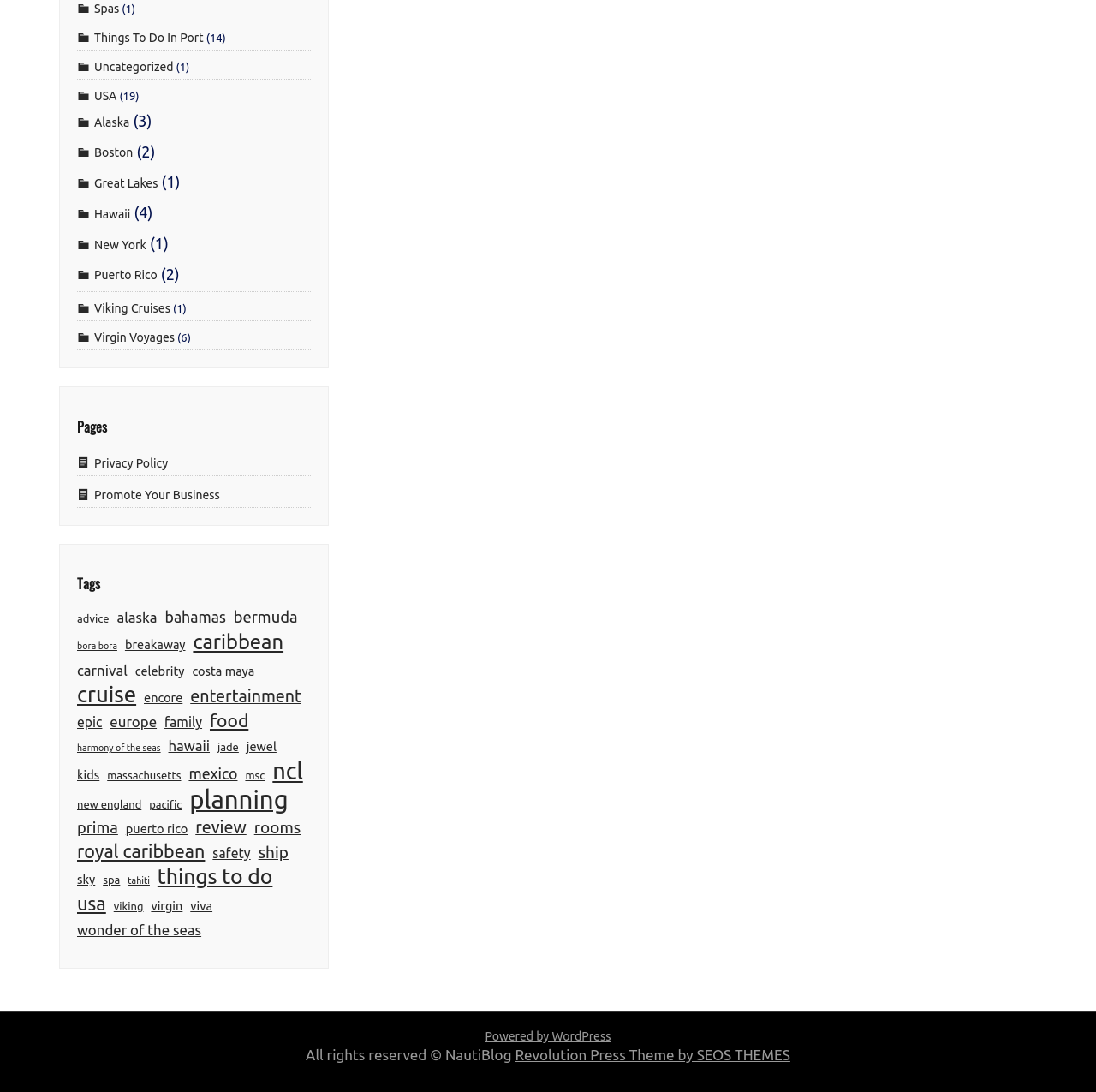Identify the bounding box coordinates for the element you need to click to achieve the following task: "View 'Pages'". The coordinates must be four float values ranging from 0 to 1, formatted as [left, top, right, bottom].

[0.07, 0.383, 0.283, 0.398]